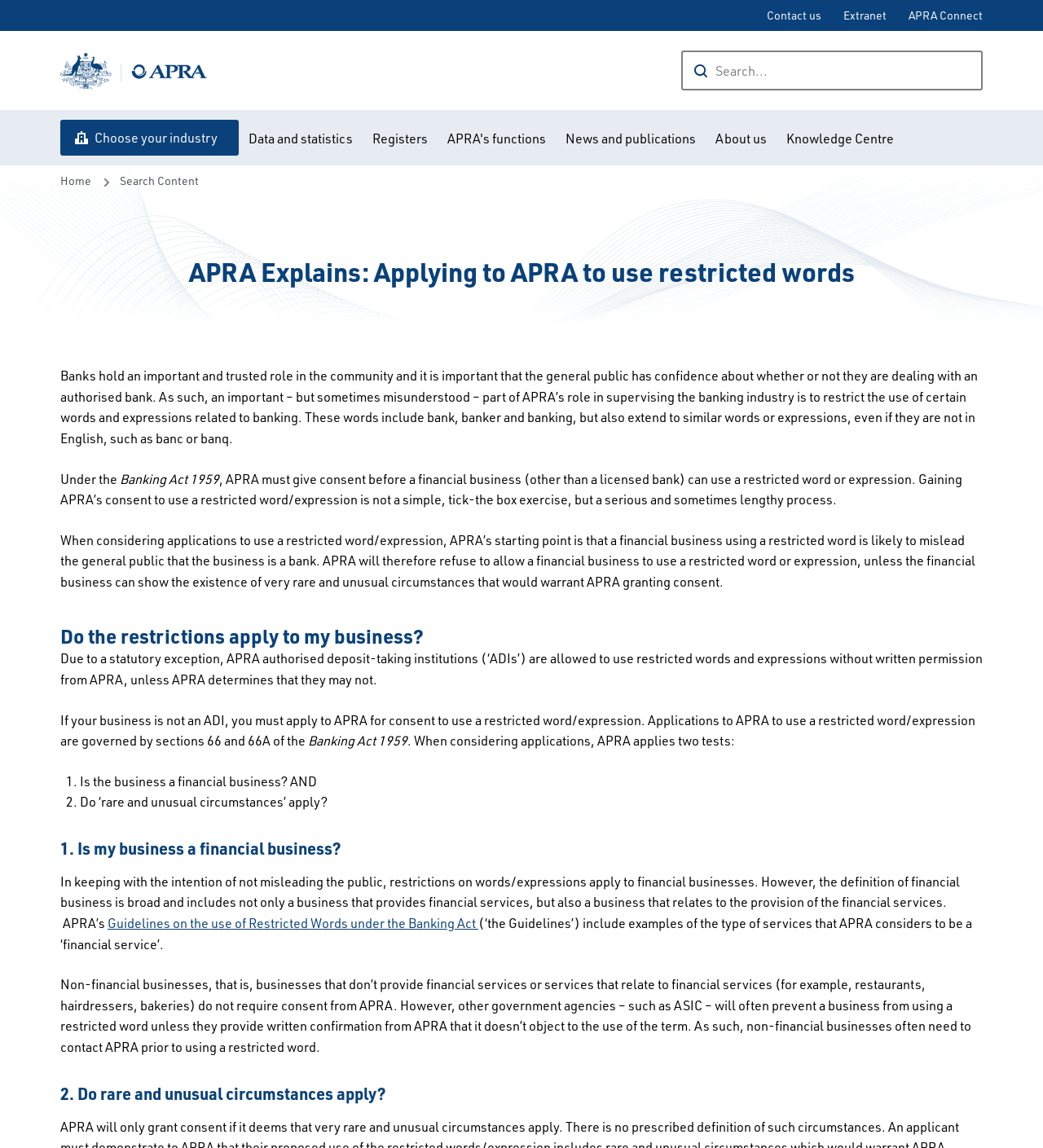What is required for a financial business to use a restricted word or expression?
Refer to the image and give a detailed answer to the query.

The webpage states that a financial business must apply to APRA for consent to use a restricted word or expression, and APRA will only grant consent if the business can show rare and unusual circumstances that warrant it.